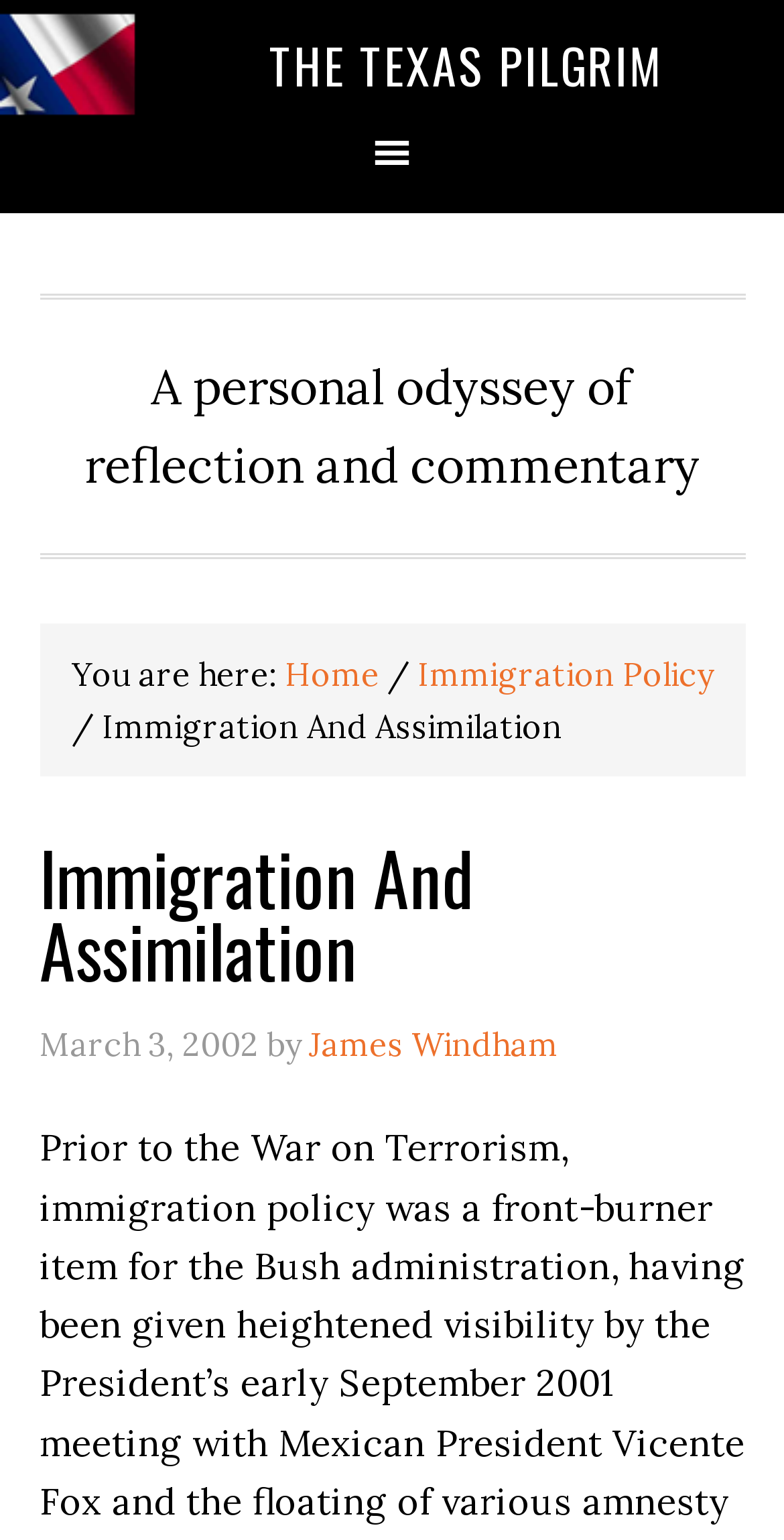What is the publication date of the current article?
Look at the image and construct a detailed response to the question.

I found the publication date by looking at the article's metadata, which includes the date 'March 3, 2002' along with the author's name 'James Windham'.